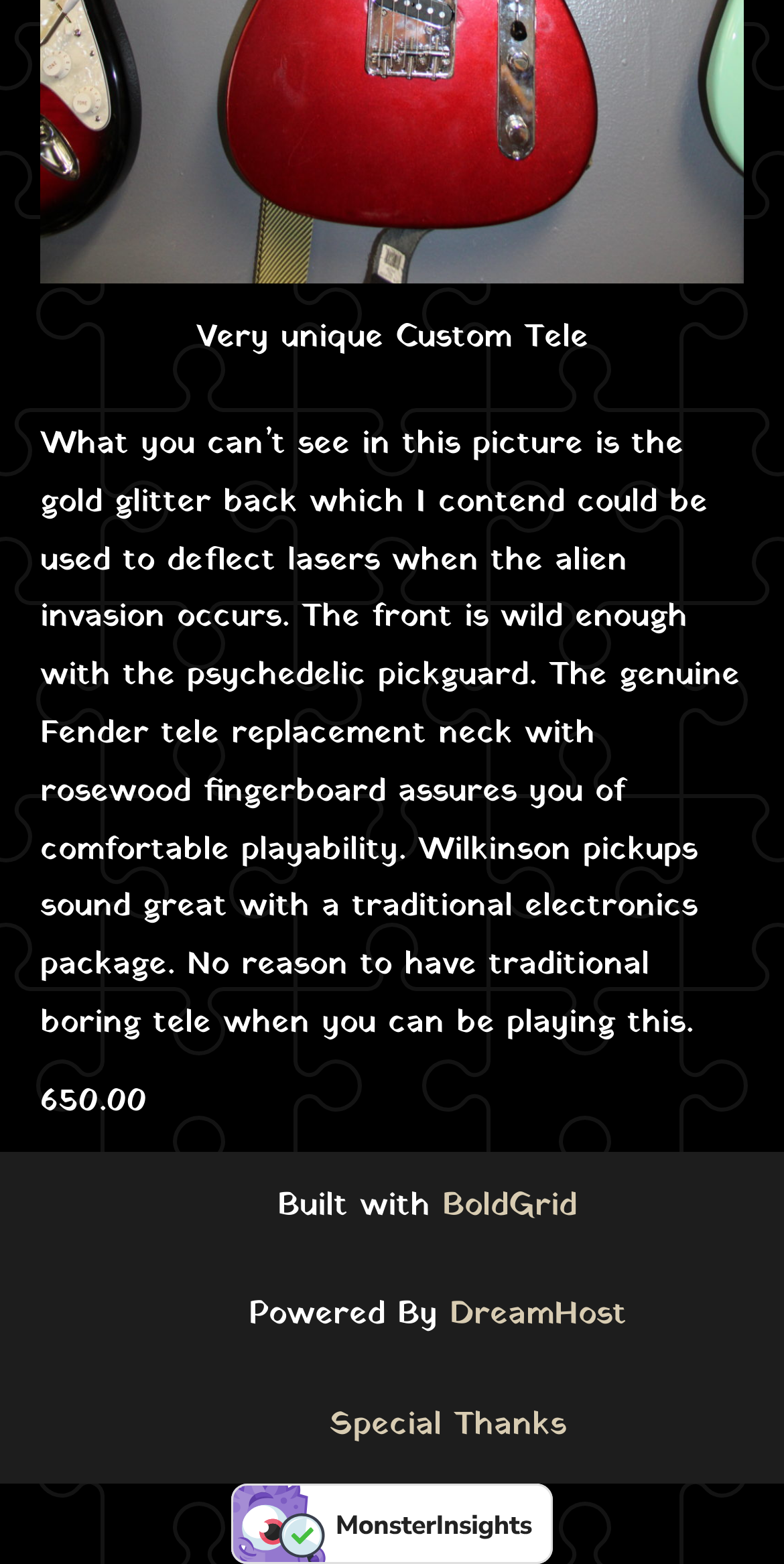Please specify the bounding box coordinates in the format (top-left x, top-left y, bottom-right x, bottom-right y), with all values as floating point numbers between 0 and 1. Identify the bounding box of the UI element described by: BoldGrid

[0.564, 0.755, 0.736, 0.786]